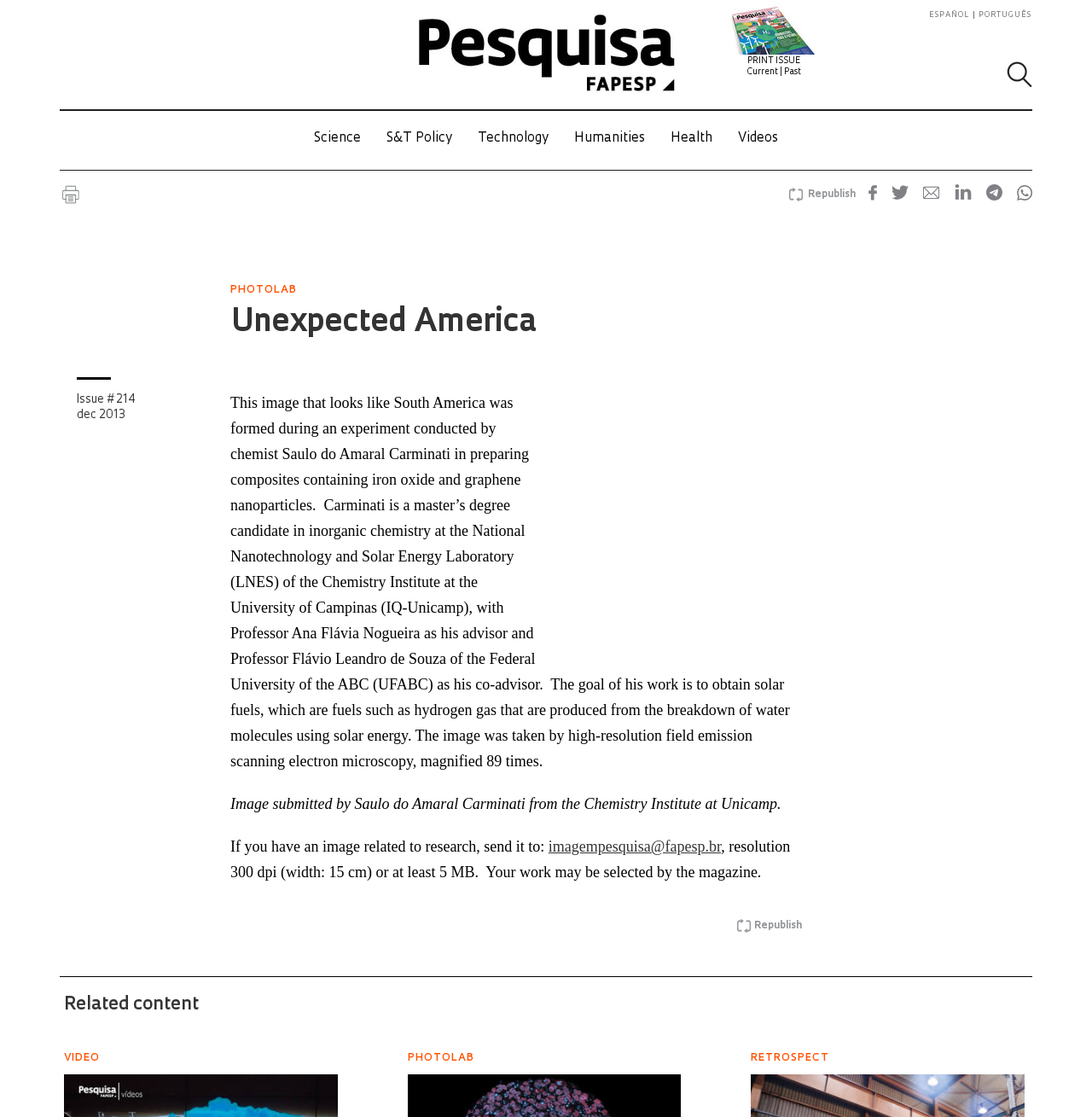What is the language of the 'ESPAÑOL' link?
Please describe in detail the information shown in the image to answer the question.

The 'ESPAÑOL' link is located at the top right corner of the webpage, and its text is in Spanish, indicating that it leads to a Spanish version of the webpage.